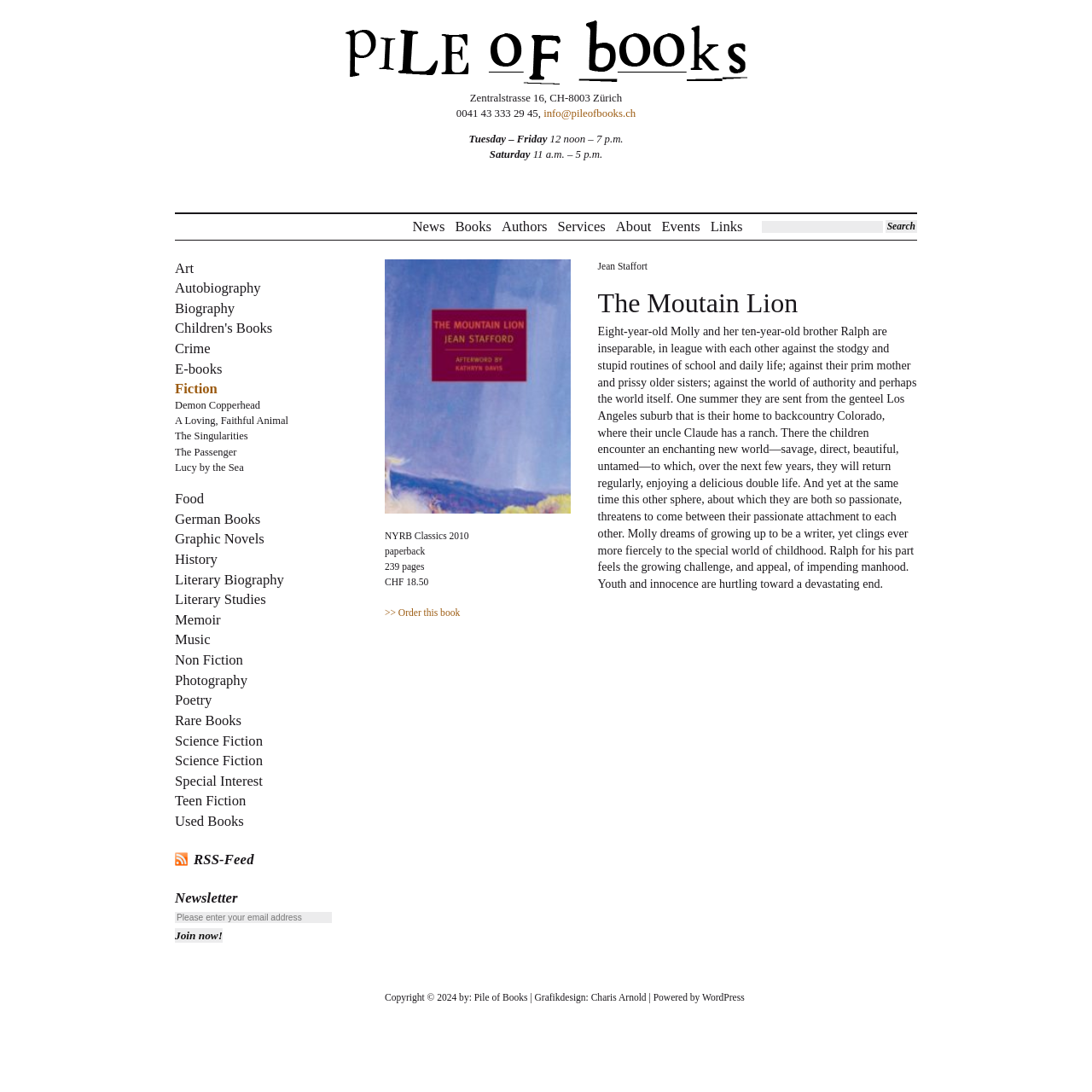Identify the bounding box coordinates for the UI element described as follows: parent_node: Search name="s". Use the format (top-left x, top-left y, bottom-right x, bottom-right y) and ensure all values are floating point numbers between 0 and 1.

[0.697, 0.202, 0.808, 0.213]